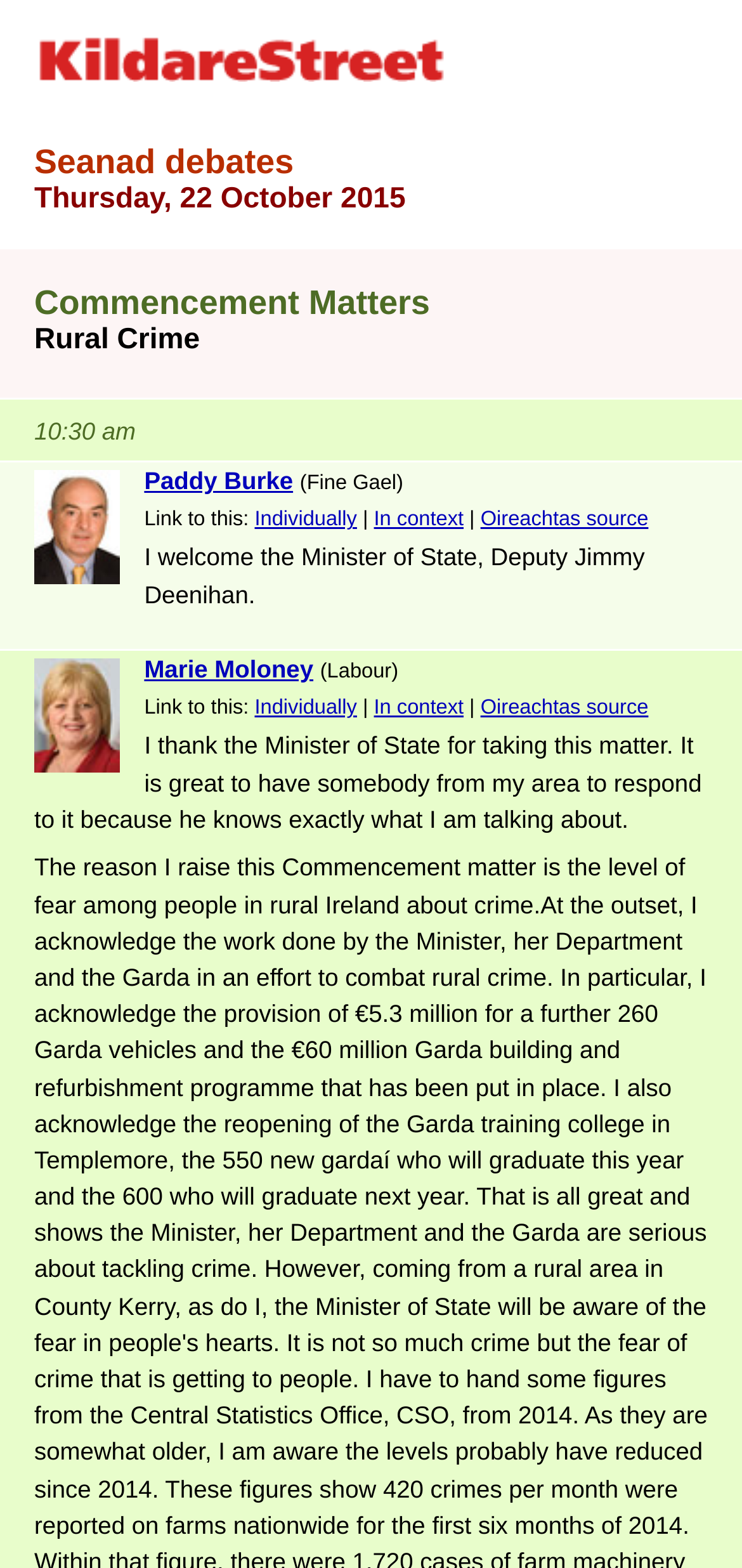Determine the bounding box coordinates for the HTML element described here: "In context".

[0.504, 0.324, 0.625, 0.339]